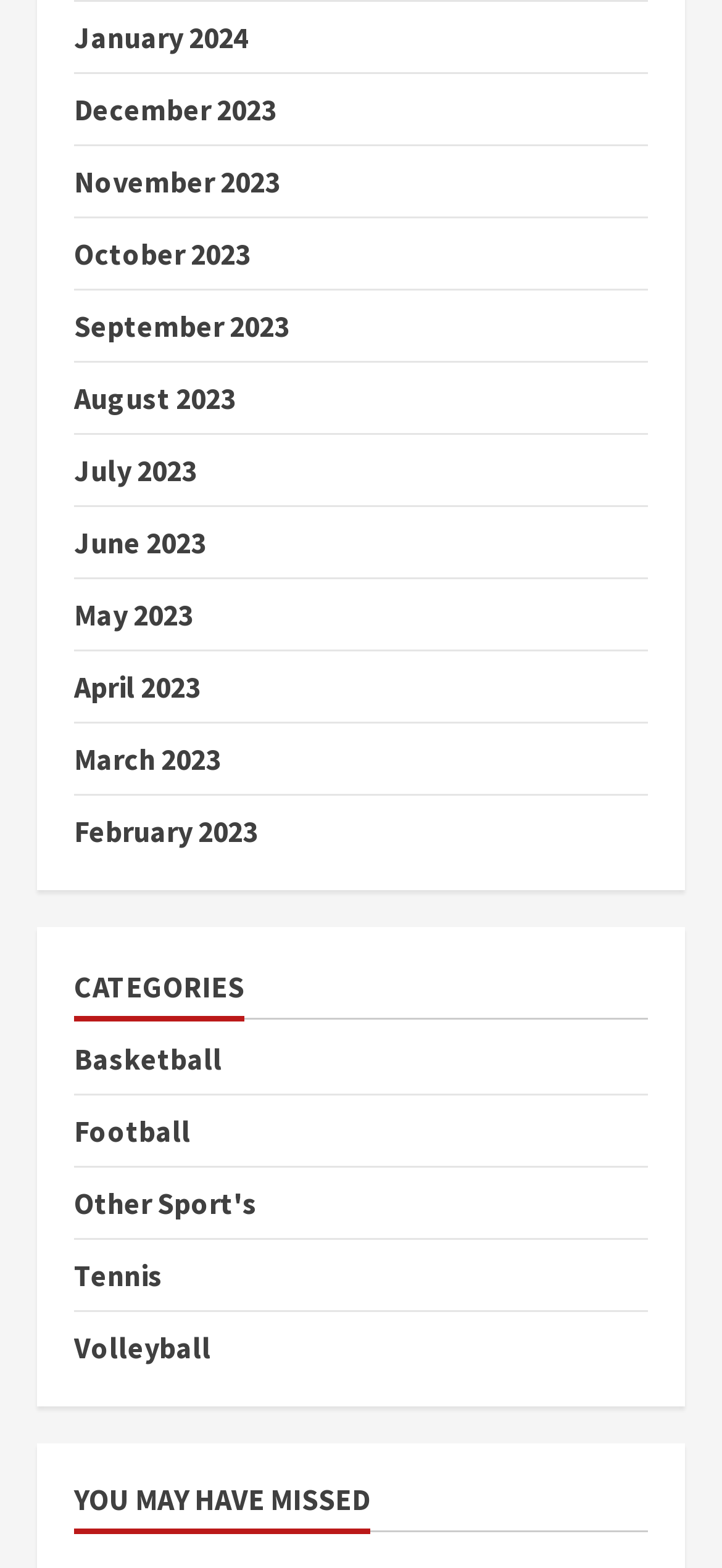Is there a category for March?
Using the information from the image, provide a comprehensive answer to the question.

I looked at the list of categories under the 'CATEGORIES' heading and did not find a category for March. However, I found a link for March 2023 in the list of months.